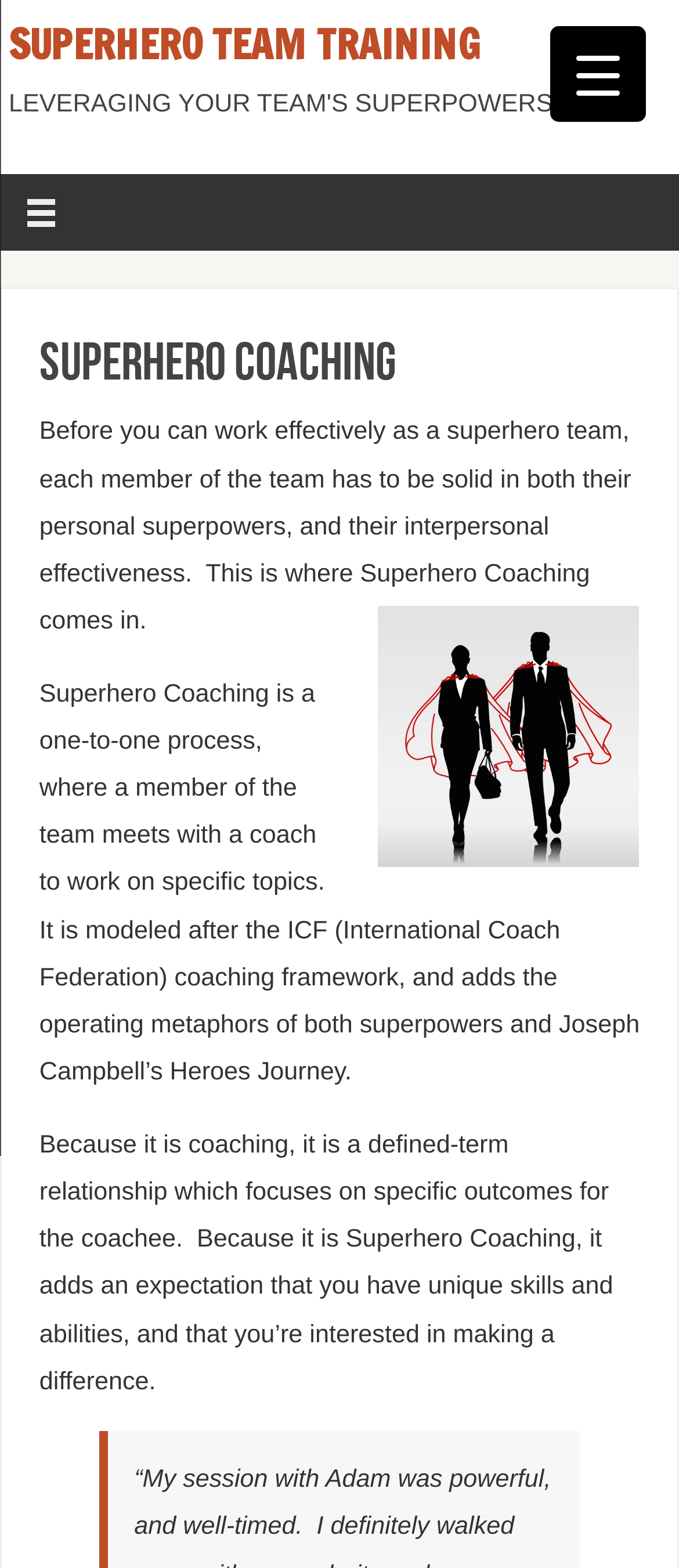Using the webpage screenshot, locate the HTML element that fits the following description and provide its bounding box: "Superhero Team Training".

[0.013, 0.011, 0.705, 0.047]